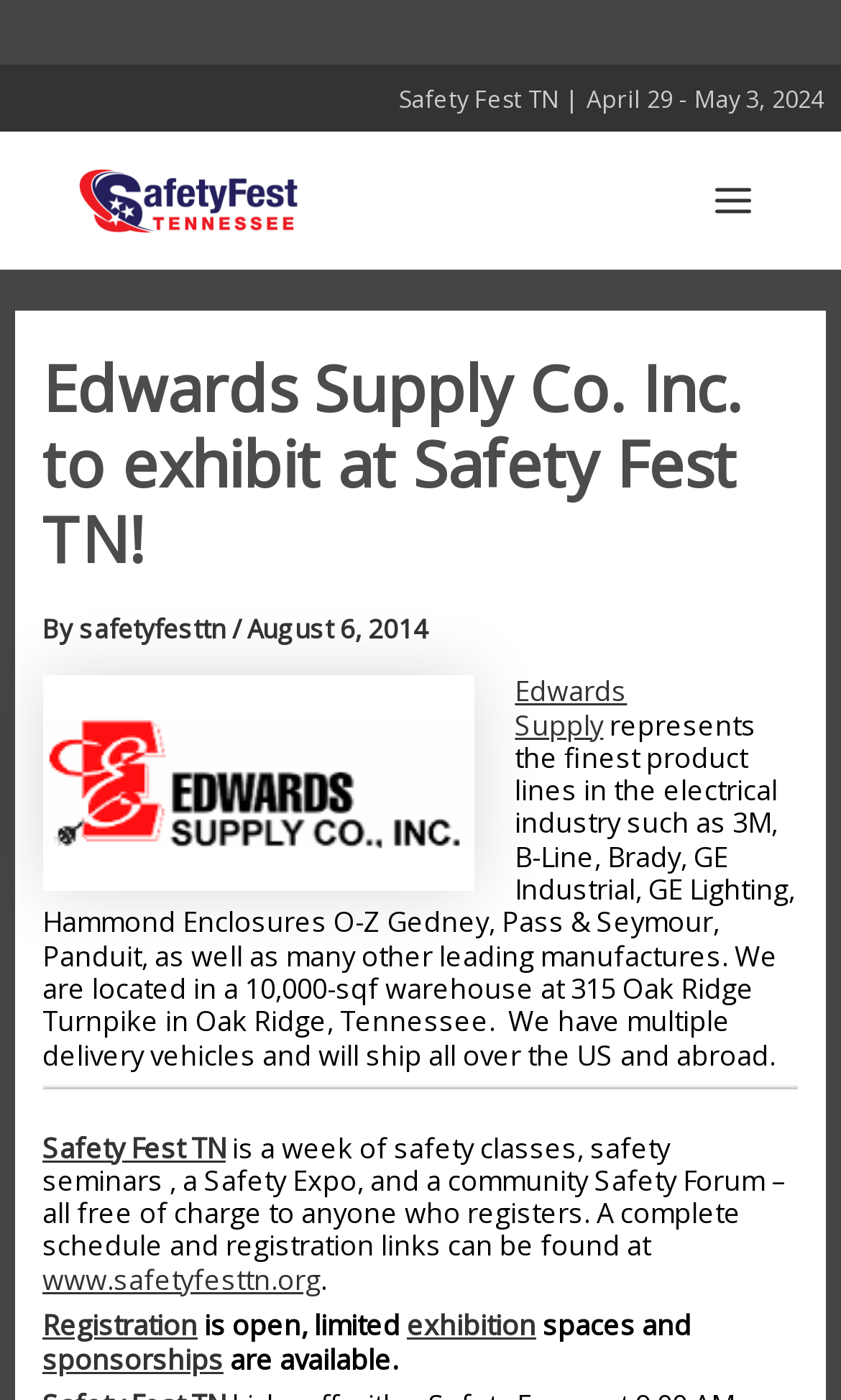Provide a brief response to the question below using one word or phrase:
What is the date of Safety Fest TN?

April 29 - May 3, 2024